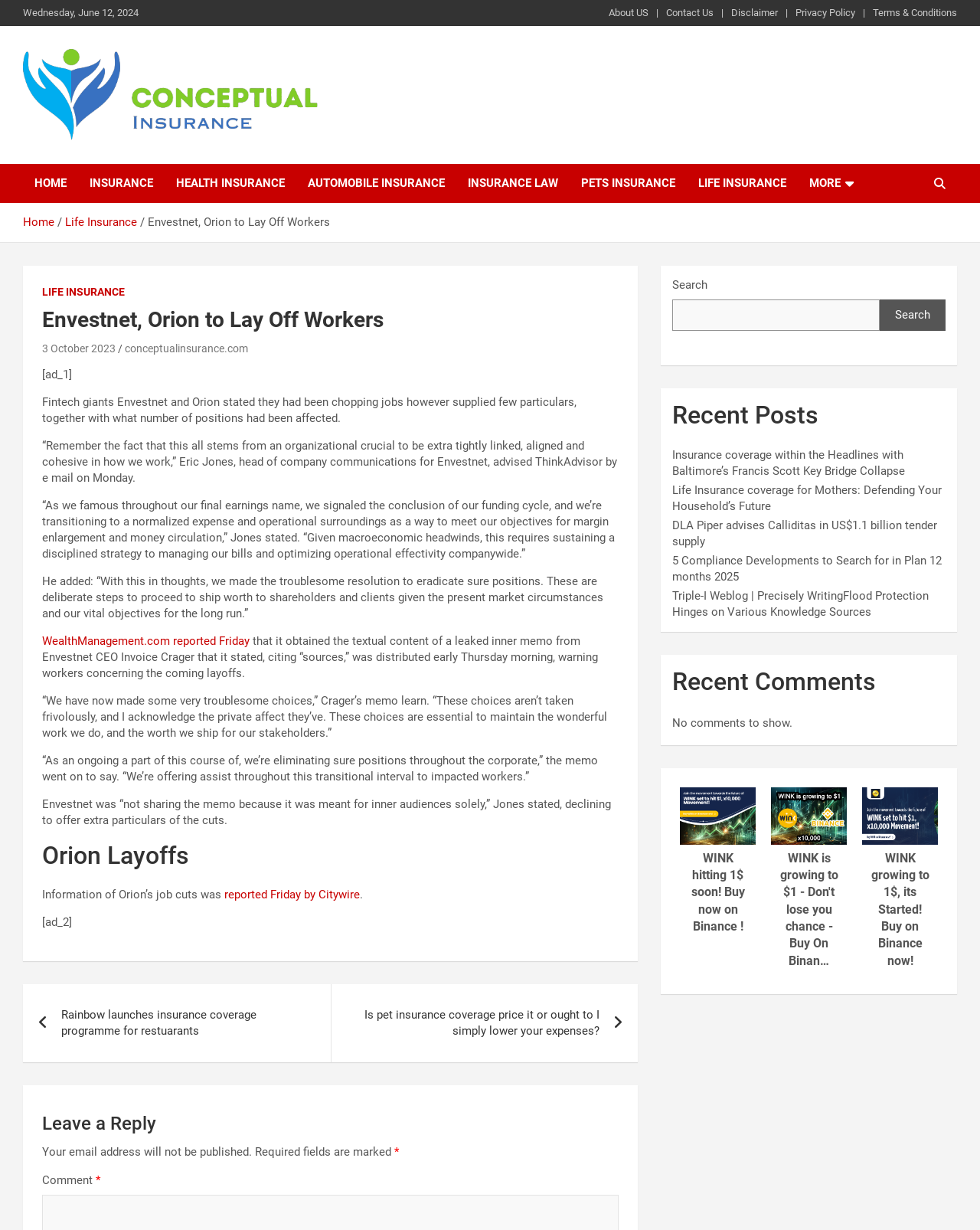Identify the bounding box for the UI element that is described as follows: "Health Insurance".

[0.168, 0.133, 0.302, 0.165]